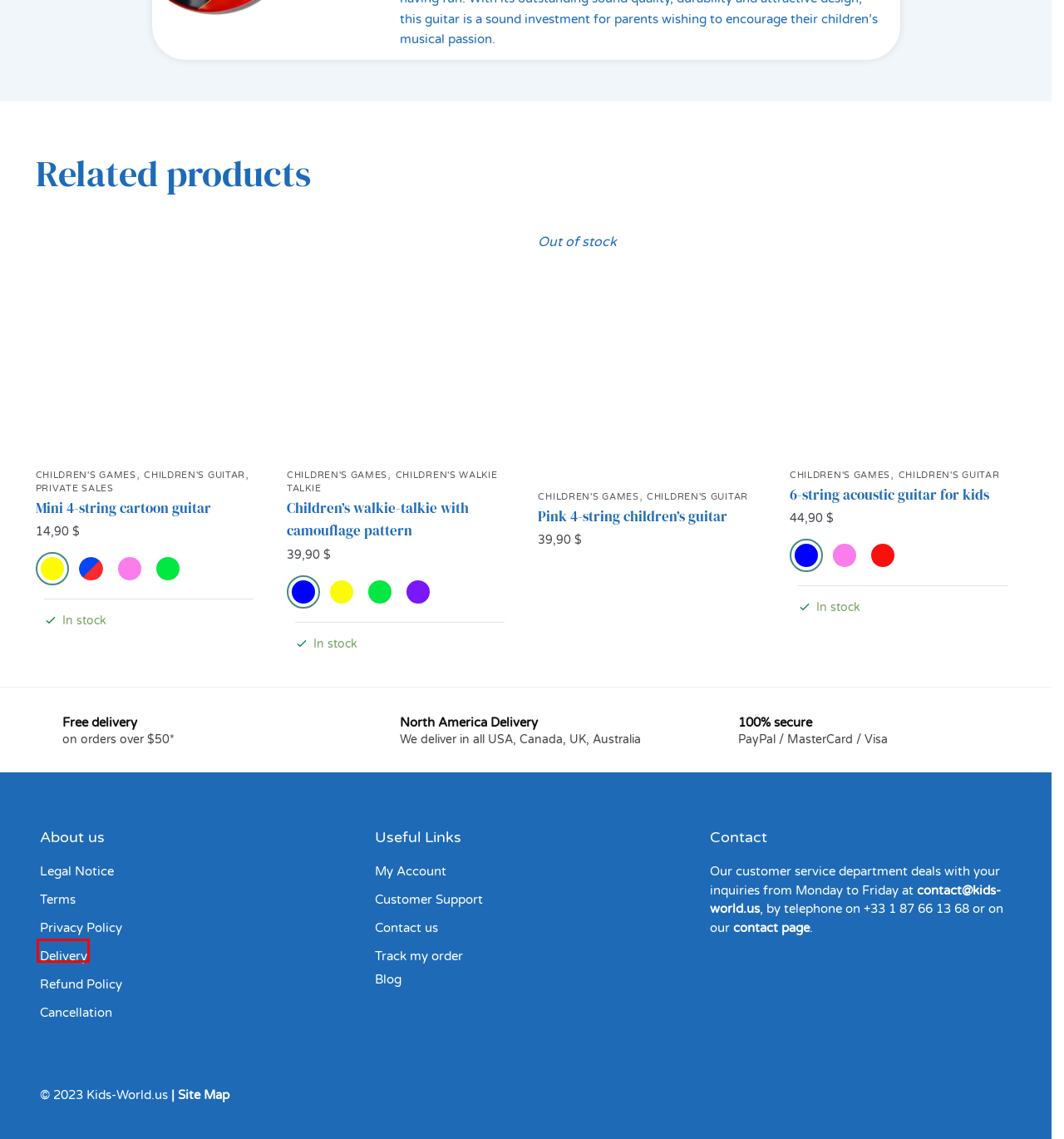Observe the screenshot of a webpage with a red bounding box highlighting an element. Choose the webpage description that accurately reflects the new page after the element within the bounding box is clicked. Here are the candidates:
A. My Account • Kids World
B. Children's games • Kids World
C. 6-string acoustic guitar for kids • Kids World
D. Customer Support • Kids World
E. Delivery • Kids World
F. Cart • Kids World
G. Suivez votre commande - enfant-world
H. Pink 4-string children's guitar • Kids World

E